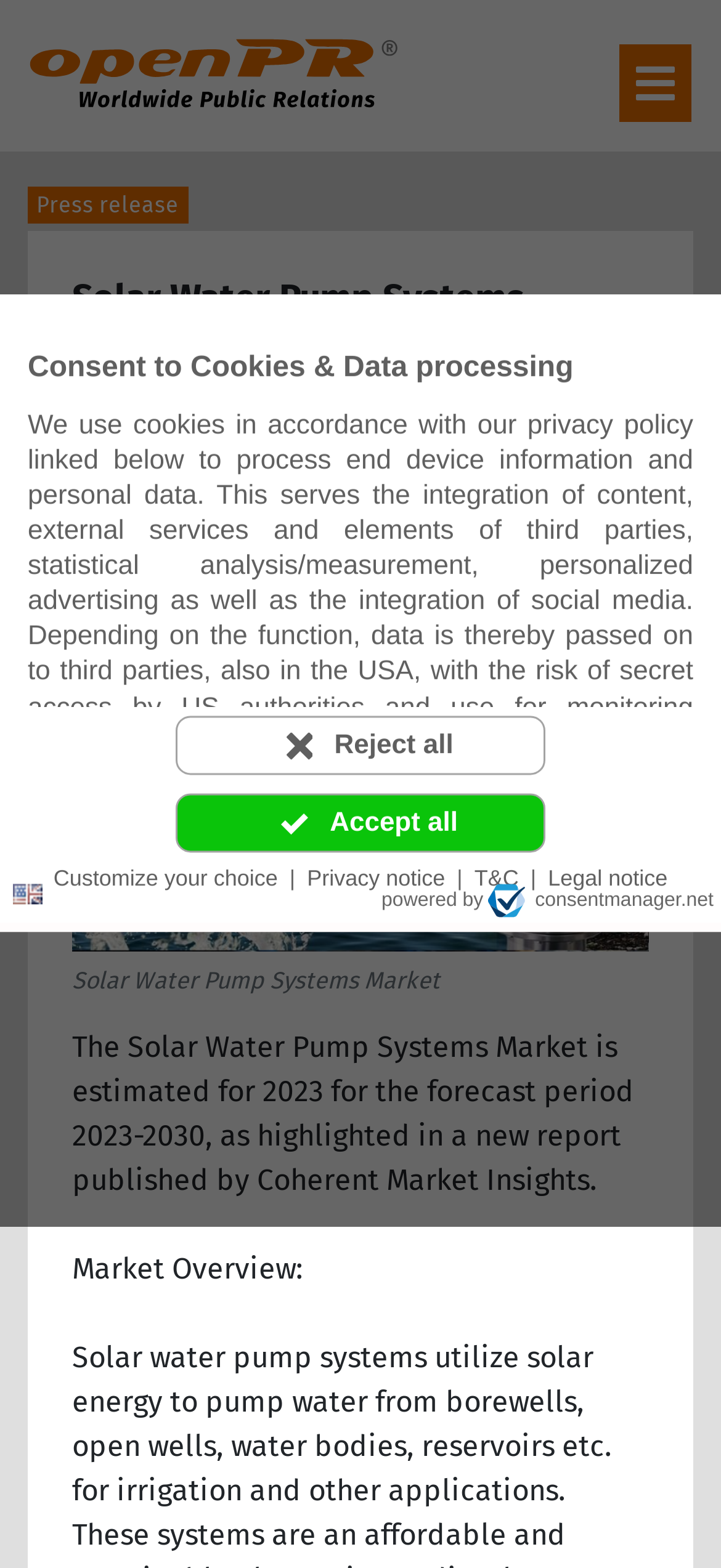Find the bounding box coordinates for the area that should be clicked to accomplish the instruction: "Visit the 'Coherent Market Insights' website".

[0.39, 0.38, 0.772, 0.398]